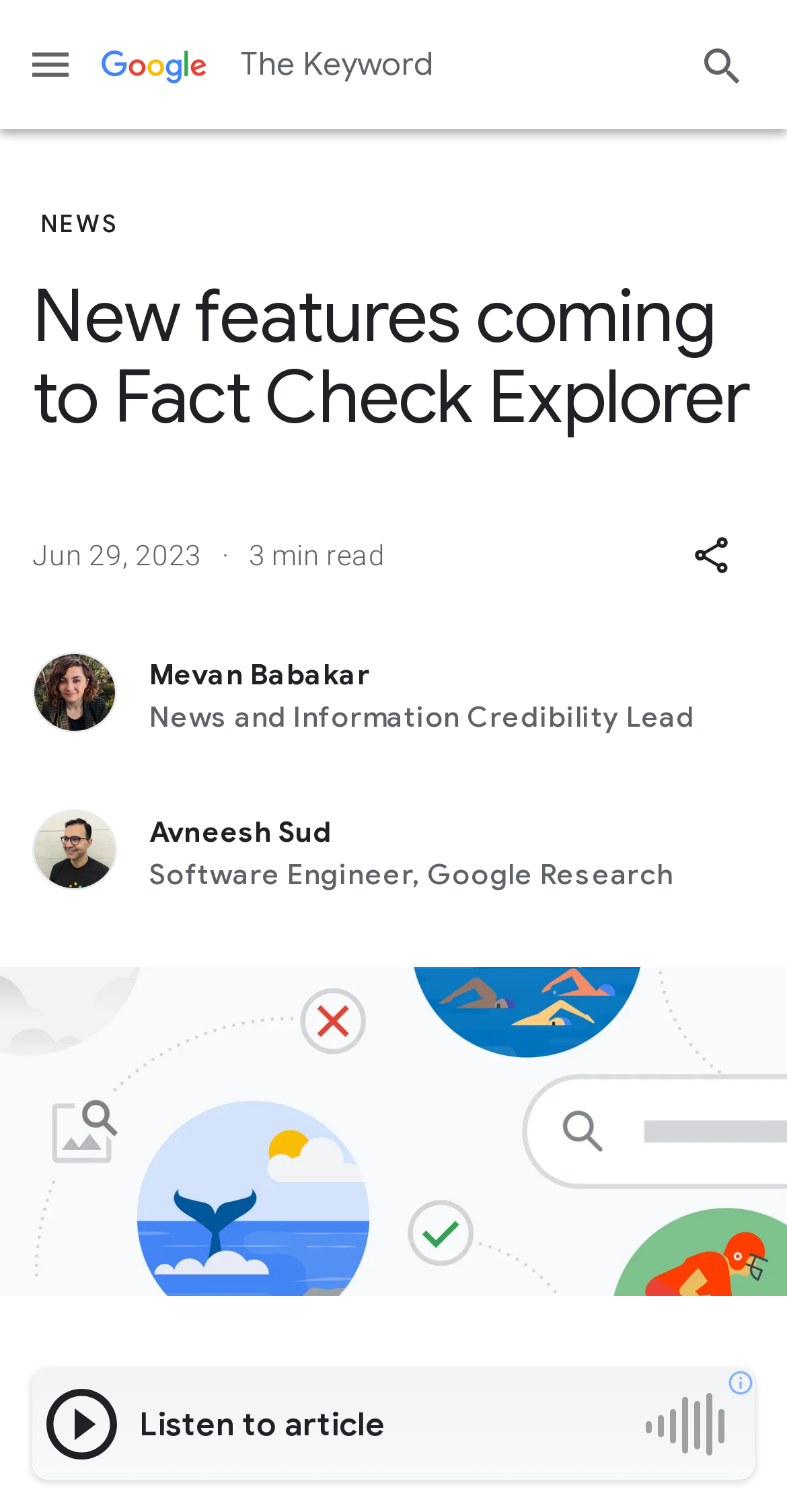What is the topic of the image illustration?
Refer to the image and answer the question using a single word or phrase.

Fact checking